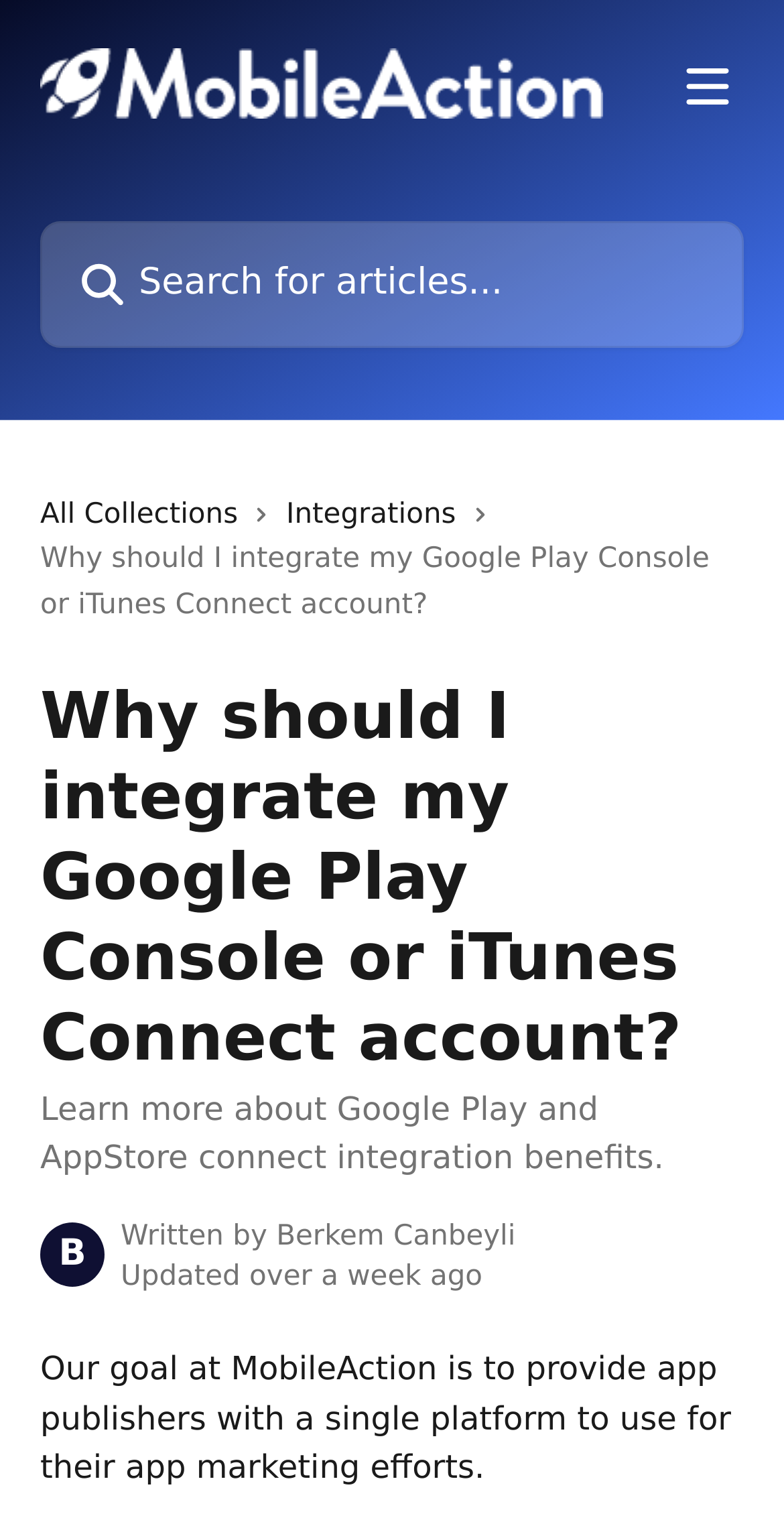Describe the entire webpage, focusing on both content and design.

The webpage is a help center article from Mobile Action, with a main content area that spans the entire width of the page and takes up about 88% of the page's height. 

At the top, there is a header section that contains a logo of Mobile Action Help Center, a button to open a menu, and a search bar with a placeholder text "Search for articles...". The logo is positioned on the left, the search bar is in the middle, and the menu button is on the right.

Below the header, there are three links: "All Collections", "Integrations", and an empty link with an image. These links are positioned horizontally, with "All Collections" on the left, "Integrations" in the middle, and the empty link on the right.

The main content of the article starts with a heading that reads "Why should I integrate my Google Play Console or iTunes Connect account?". This heading is followed by a subheading that says "Learn more about Google Play and AppStore connect integration benefits." 

There is a section that displays information about the author, including their name, "Berkem Canbeyli", and the update time, "Updated over a week ago". 

The main content of the article is a single paragraph of text that explains the goal of MobileAction, which is to provide app publishers with a single platform for their app marketing efforts. This paragraph is positioned at the bottom of the page.